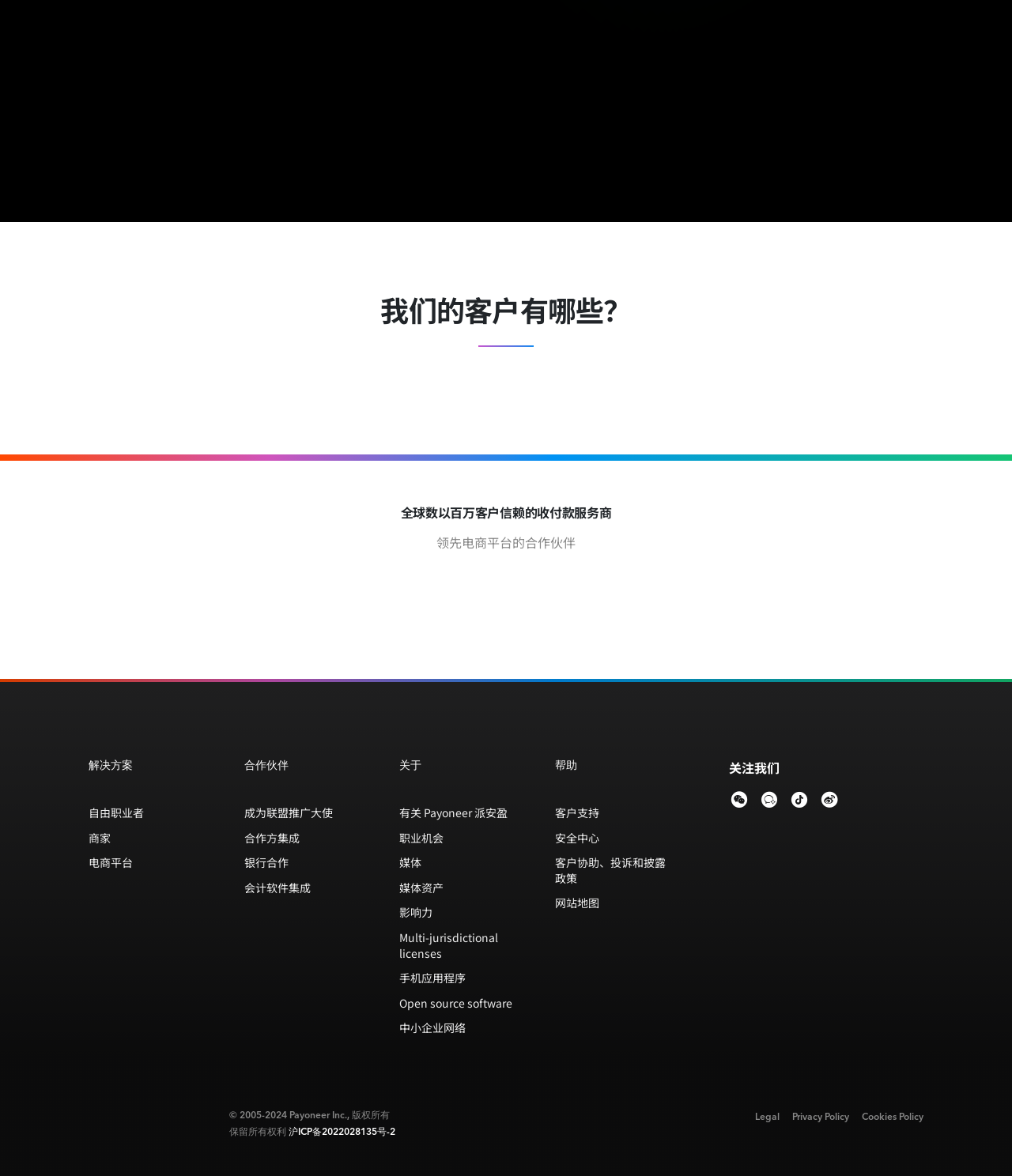Using the description: "电商平台", determine the UI element's bounding box coordinates. Ensure the coordinates are in the format of four float numbers between 0 and 1, i.e., [left, top, right, bottom].

[0.088, 0.723, 0.202, 0.744]